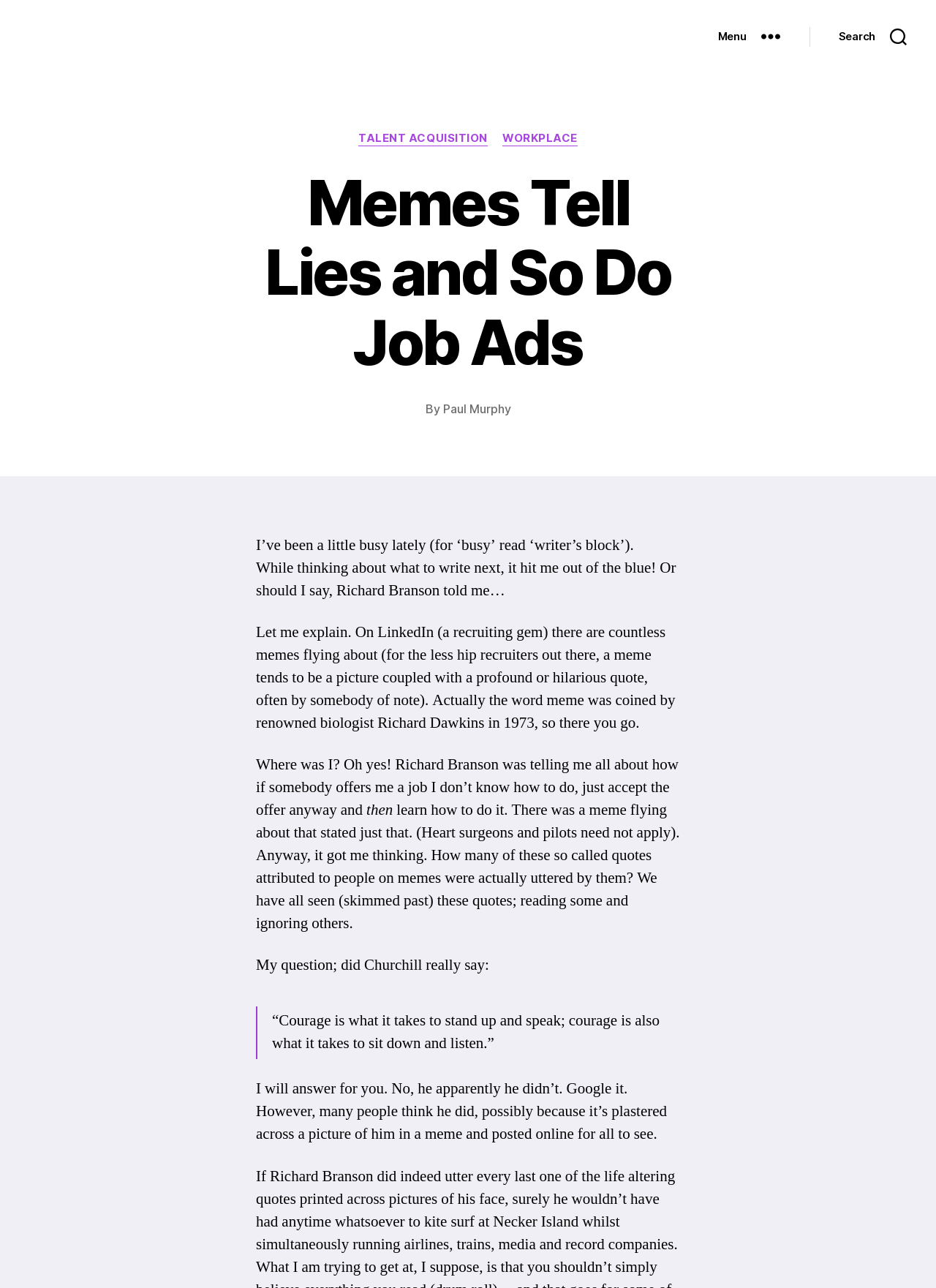What is the topic of the article?
Using the image, answer in one word or phrase.

Memes and job ads